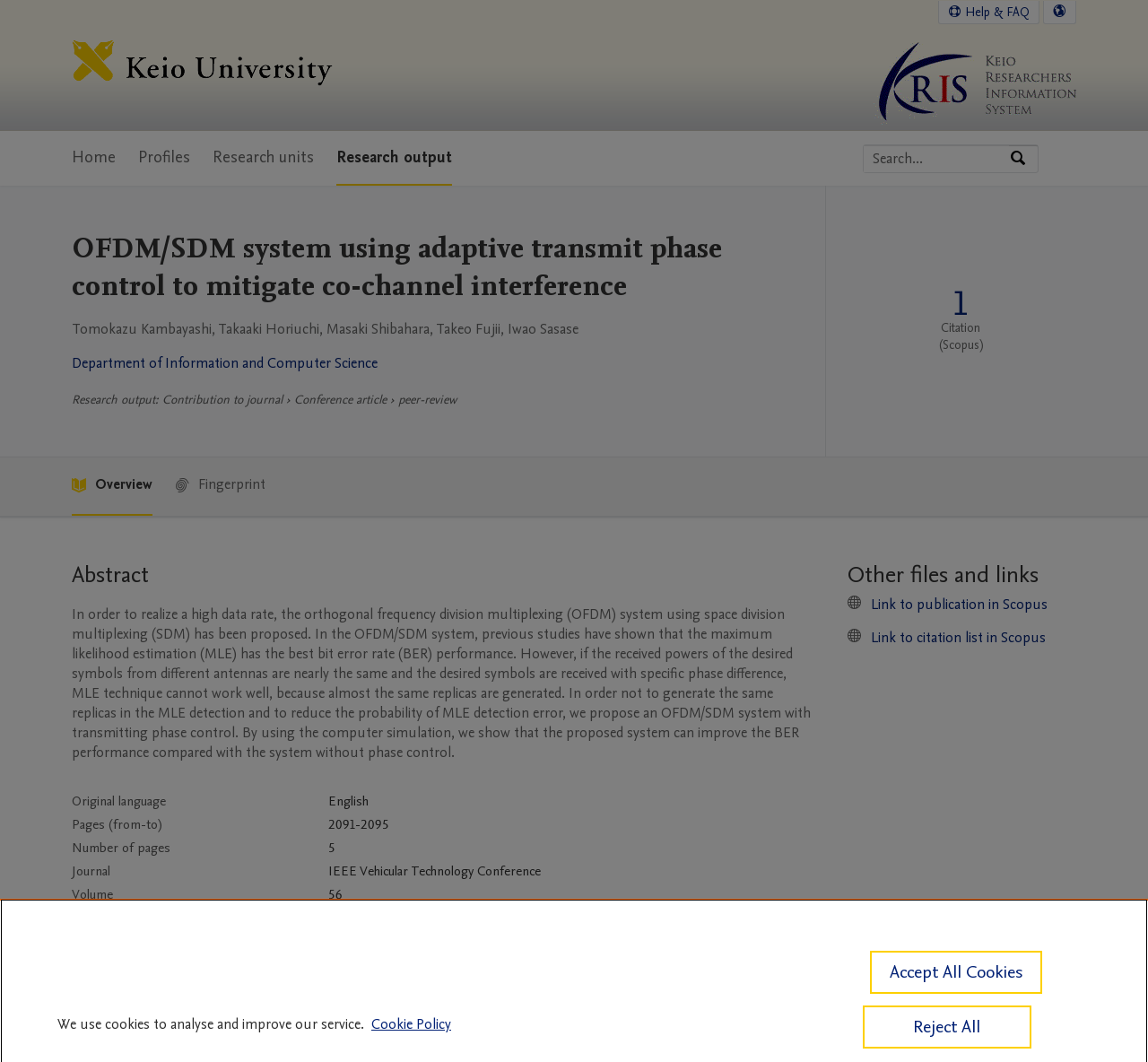What is the research output type of the publication?
Please respond to the question with as much detail as possible.

This answer can be obtained by looking at the 'Research output' section, where it is mentioned that the publication is a 'Conference article'.